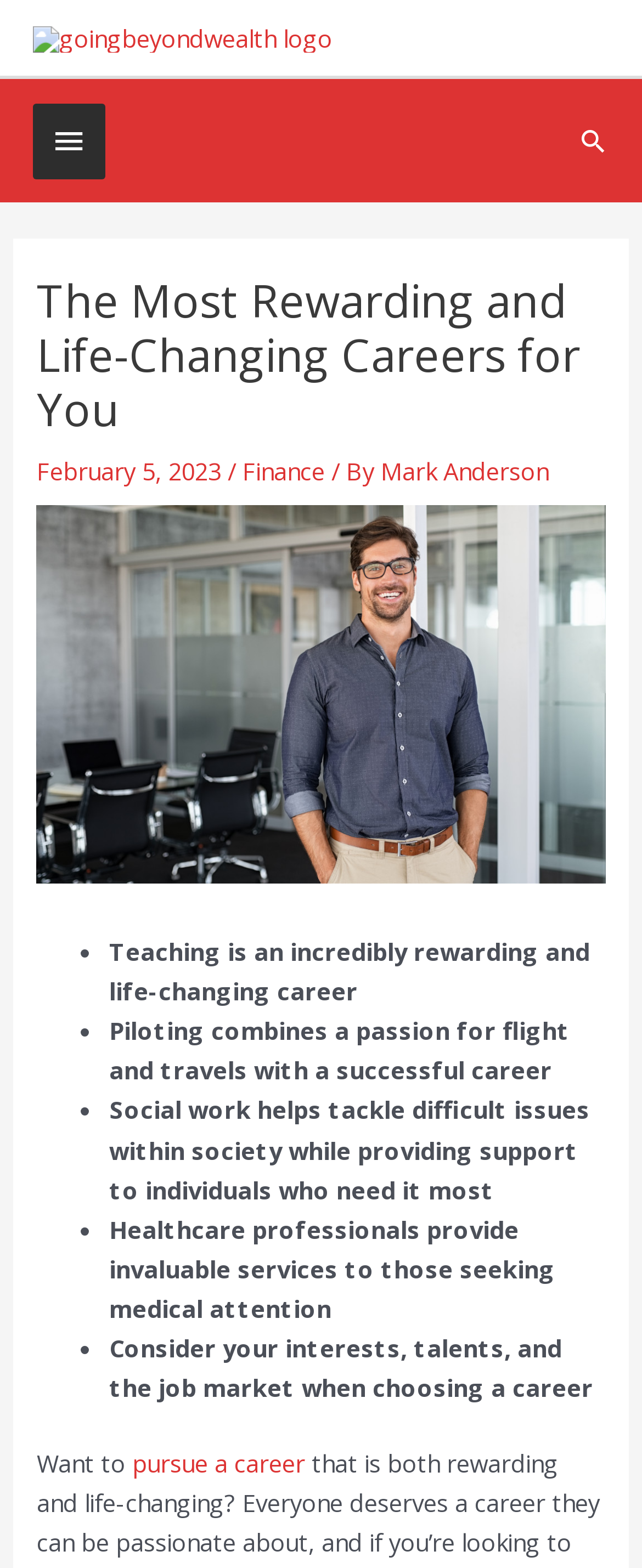Provide a brief response to the question using a single word or phrase: 
Who is the author of the article?

Mark Anderson